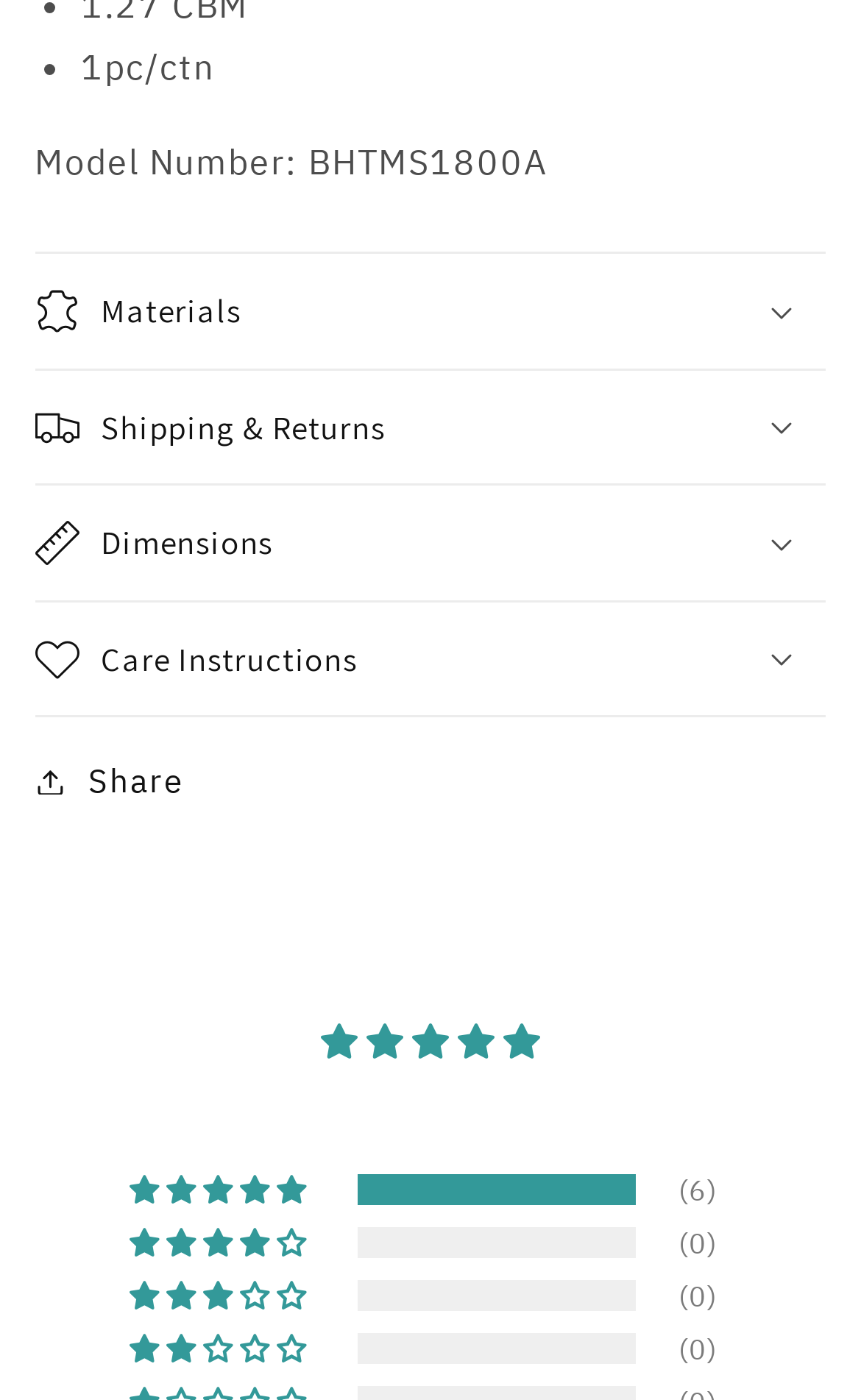Please specify the bounding box coordinates for the clickable region that will help you carry out the instruction: "Click on Antivirus".

None